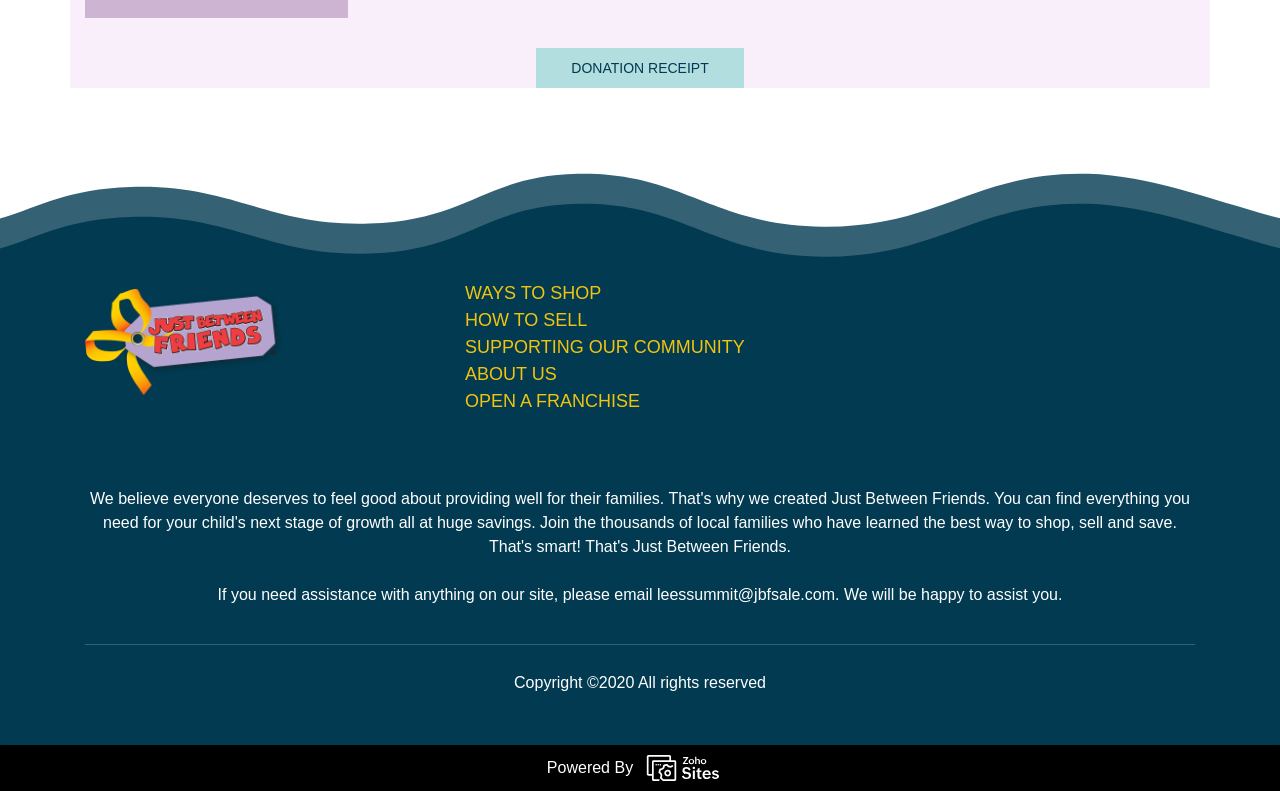Find the bounding box coordinates for the area that must be clicked to perform this action: "Click on DONATION RECEIPT".

[0.419, 0.061, 0.581, 0.111]